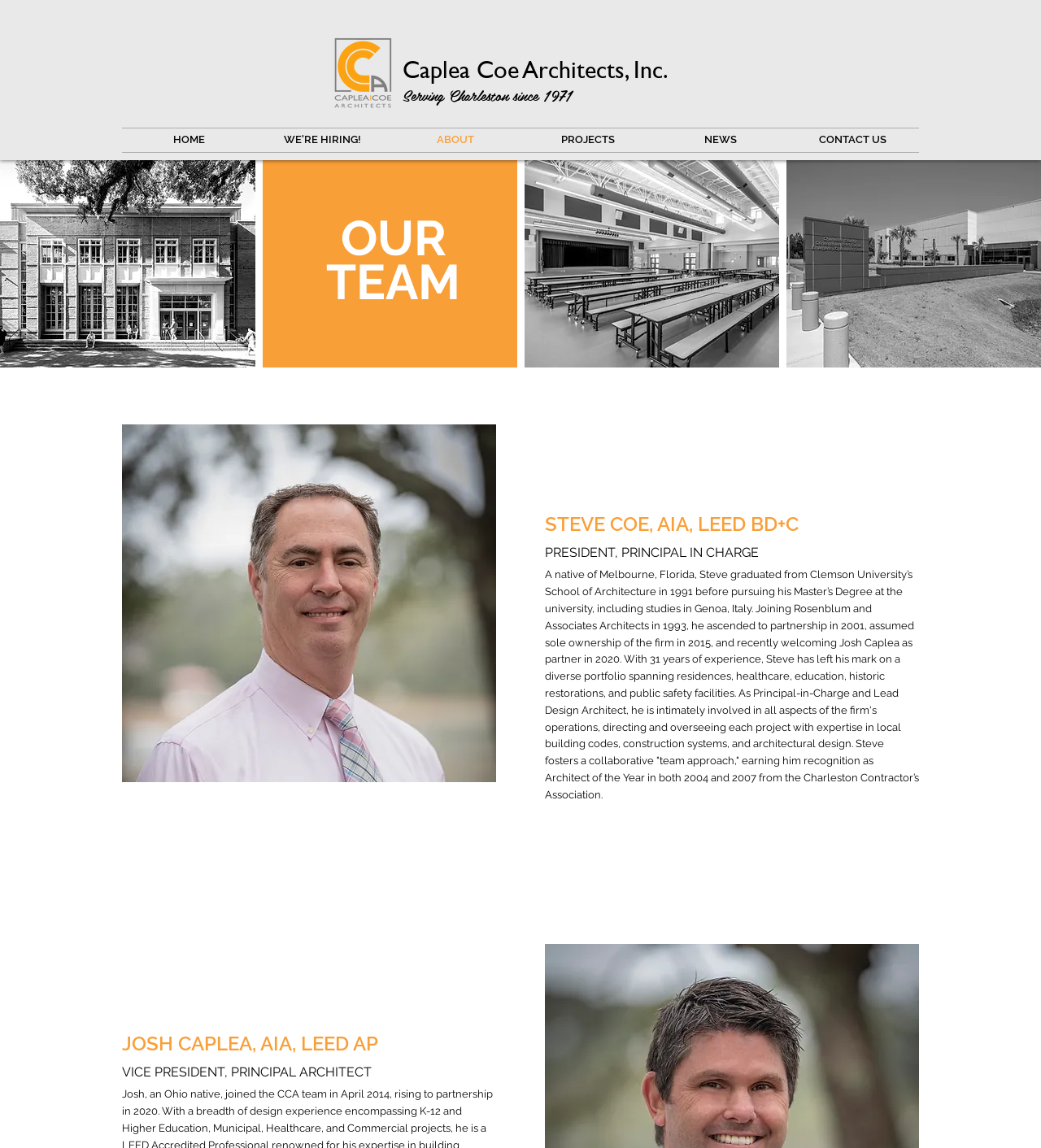Identify the bounding box for the UI element described as: "WE'RE HIRING!". Ensure the coordinates are four float numbers between 0 and 1, formatted as [left, top, right, bottom].

[0.245, 0.111, 0.373, 0.132]